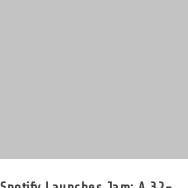How many users can participate in Spotify's 'Jam' feature?
Using the details shown in the screenshot, provide a comprehensive answer to the question.

According to the caption, Spotify's 'Jam' feature allows up to 32 users to participate in real-time playlists, making it a collaborative music experience.